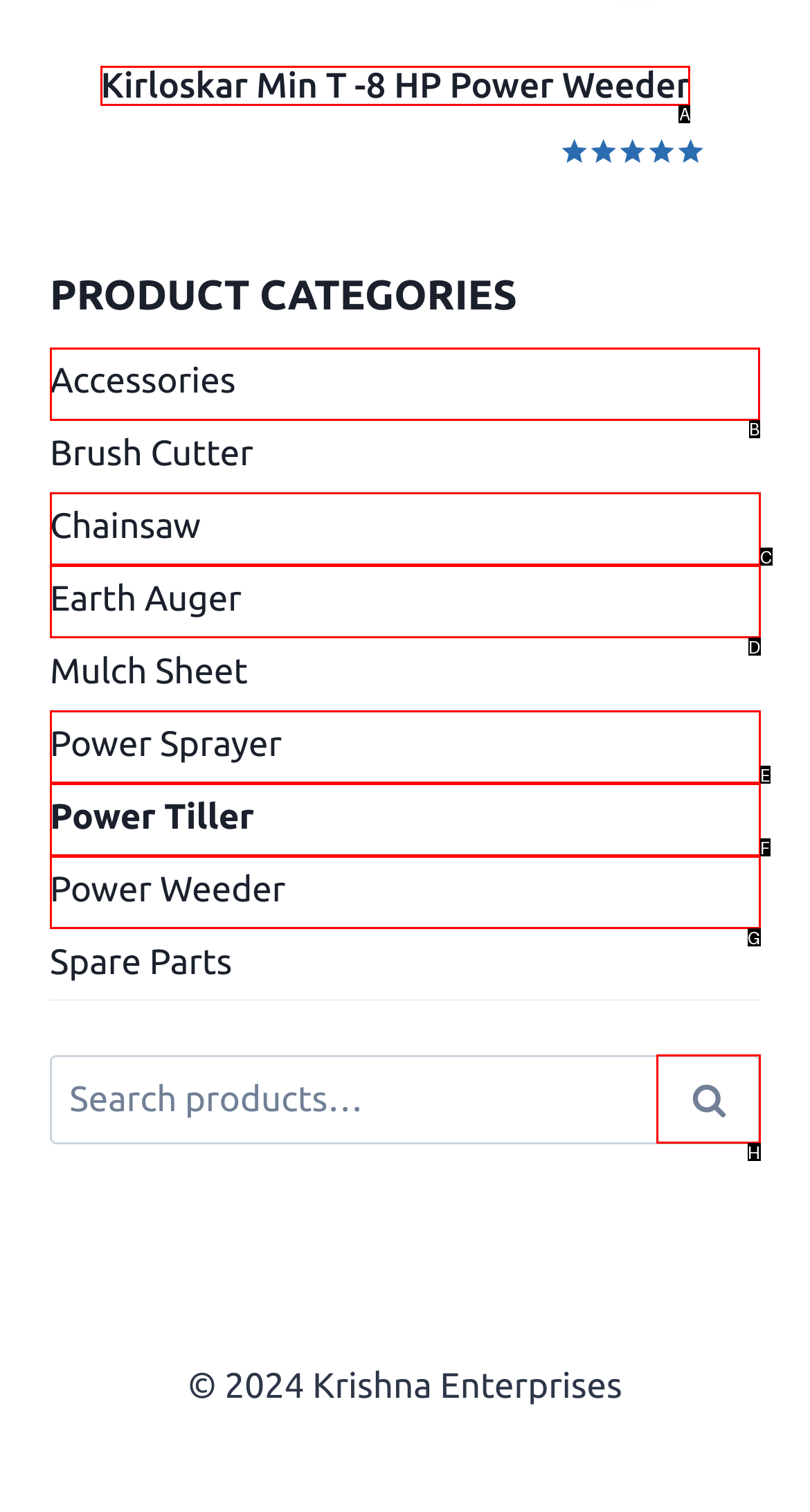Select the appropriate bounding box to fulfill the task: Click on the Accessories link Respond with the corresponding letter from the choices provided.

B